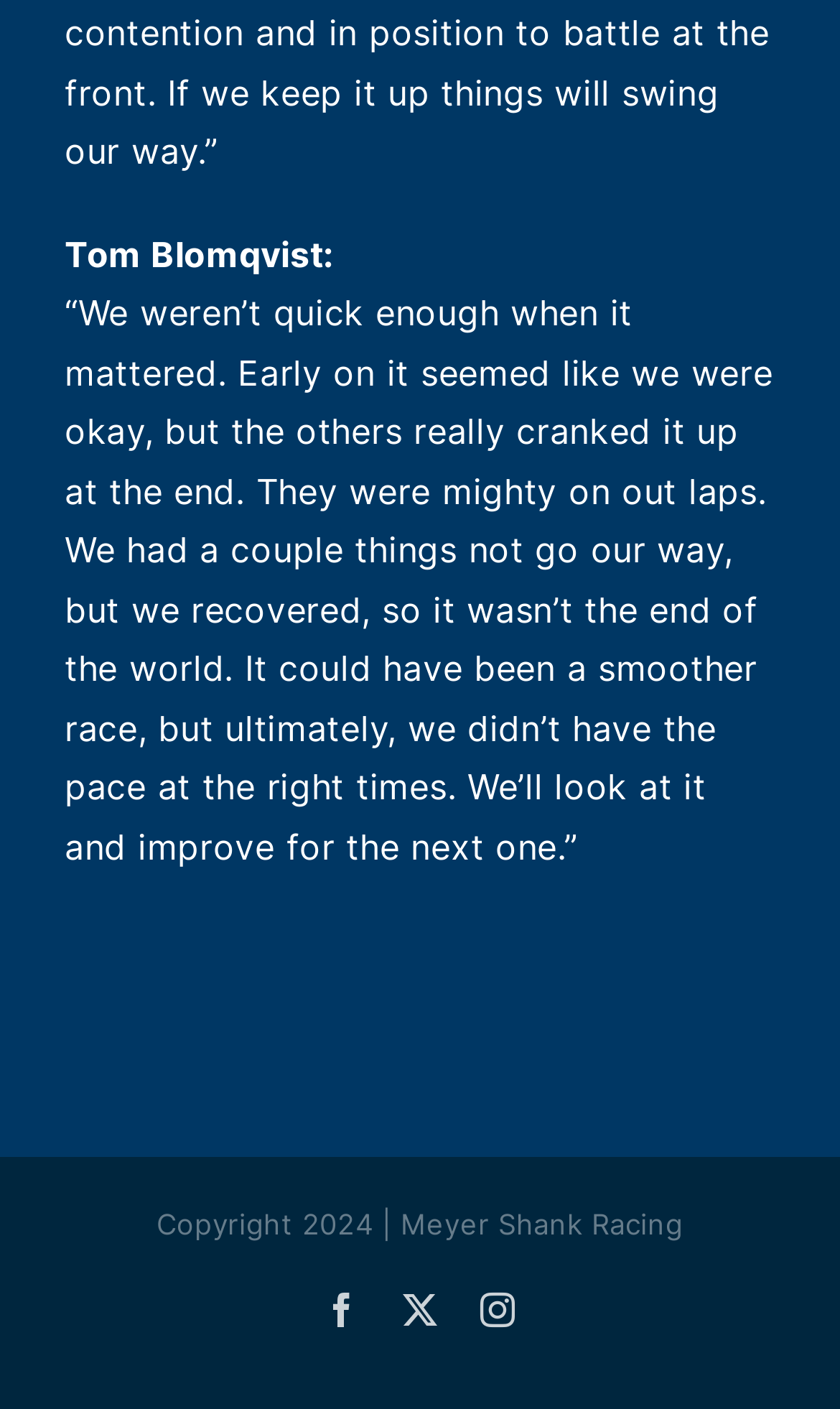Analyze the image and provide a detailed answer to the question: How many social media links are present?

There are three social media links present at the bottom of the webpage, namely Facebook, X, and Instagram, as indicated by the link elements with OCR text ' Facebook', ' X', and ' Instagram' respectively.